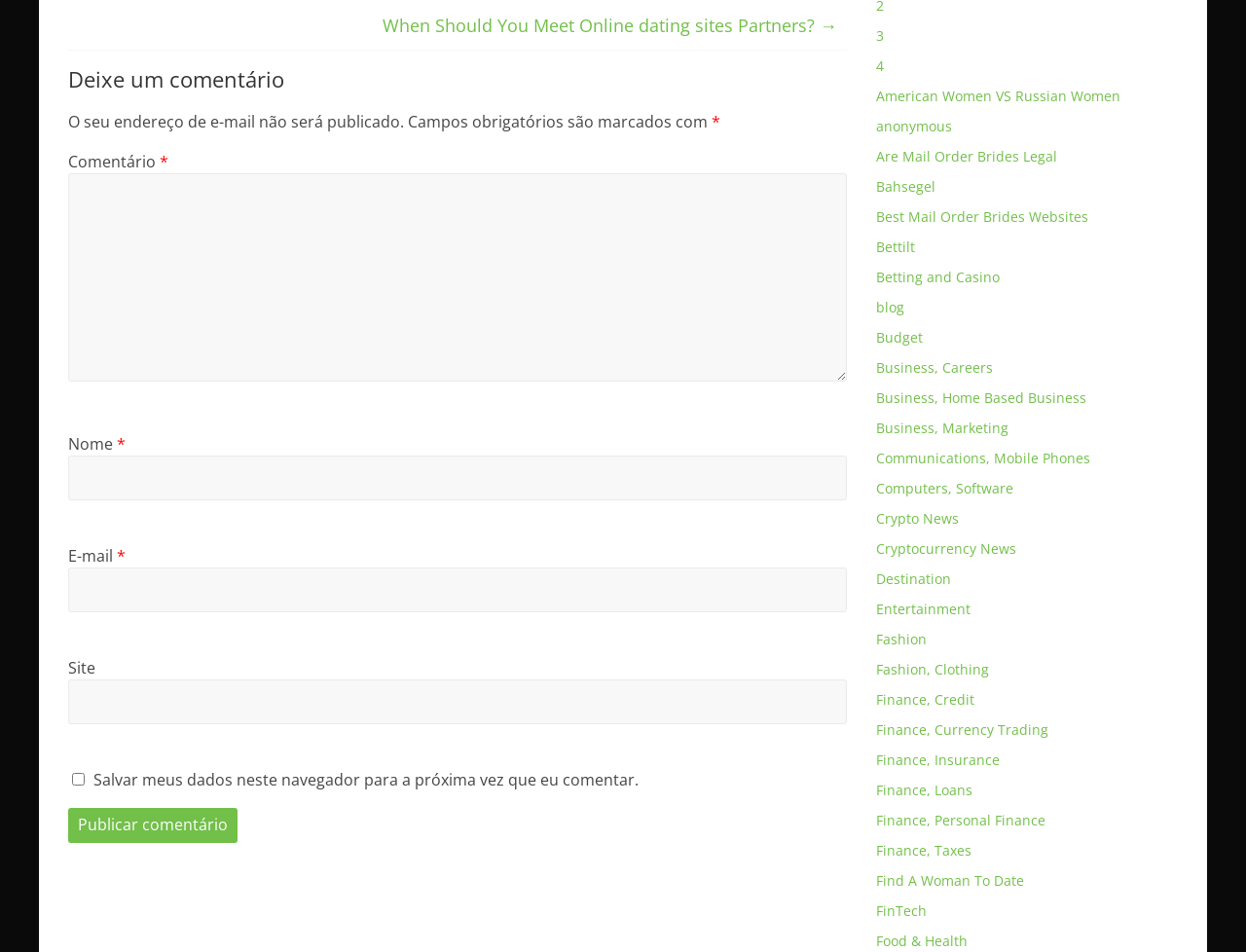Determine the bounding box coordinates for the clickable element required to fulfill the instruction: "Leave a comment". Provide the coordinates as four float numbers between 0 and 1, i.e., [left, top, right, bottom].

[0.055, 0.158, 0.128, 0.181]